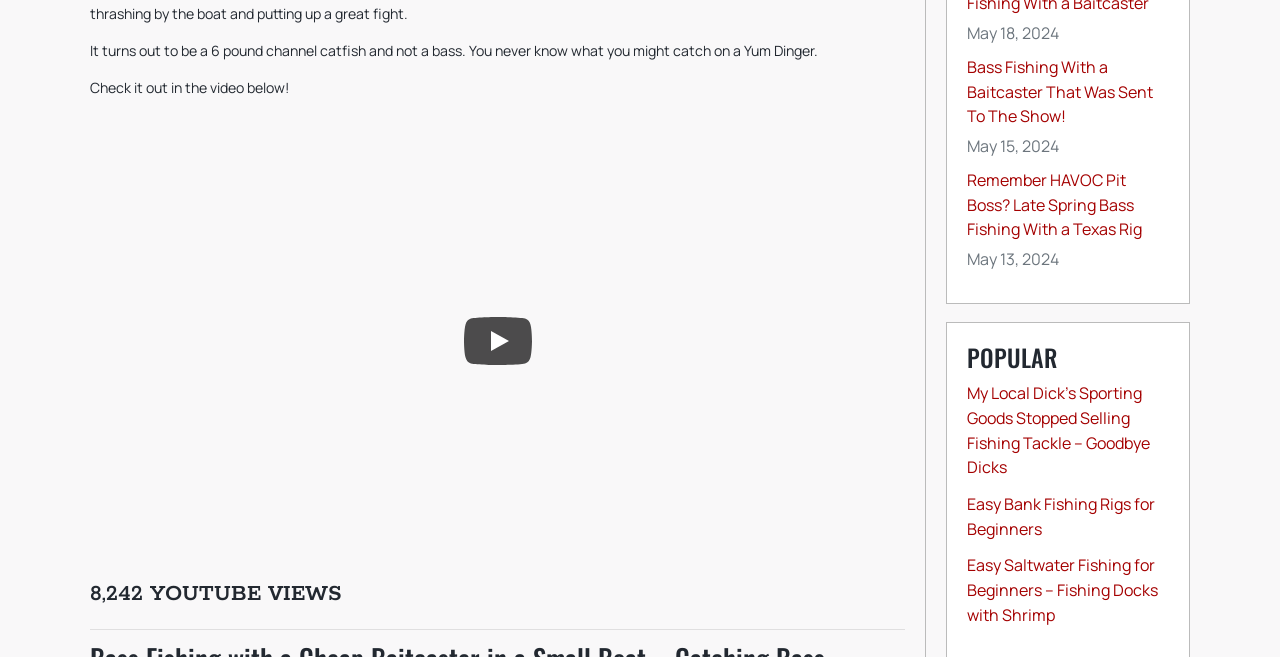How many YouTube views are mentioned?
Based on the visual, give a brief answer using one word or a short phrase.

8,242